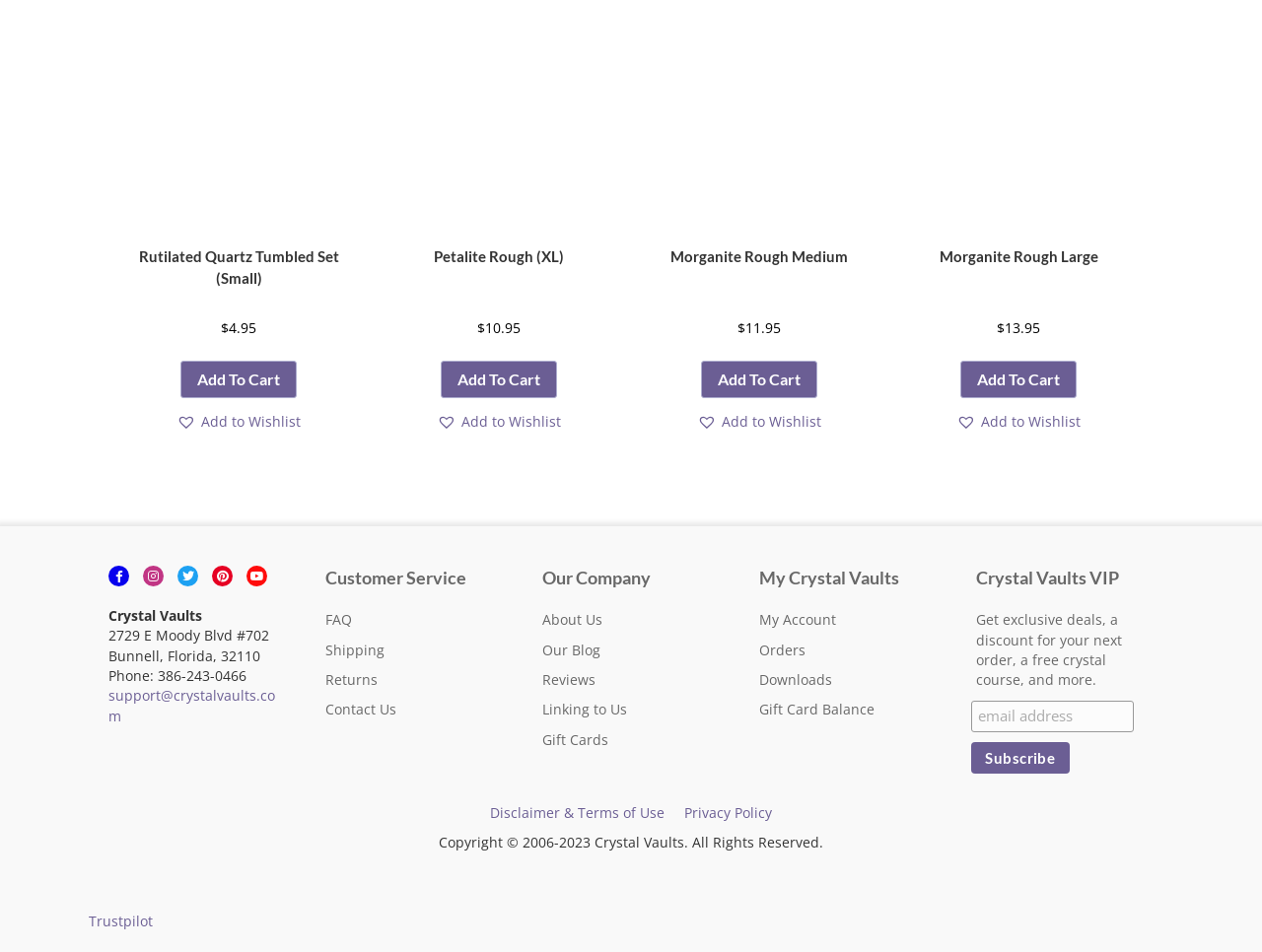Could you find the bounding box coordinates of the clickable area to complete this instruction: "Add Rutilated Quartz Tumbled Set to cart"?

[0.143, 0.379, 0.236, 0.418]